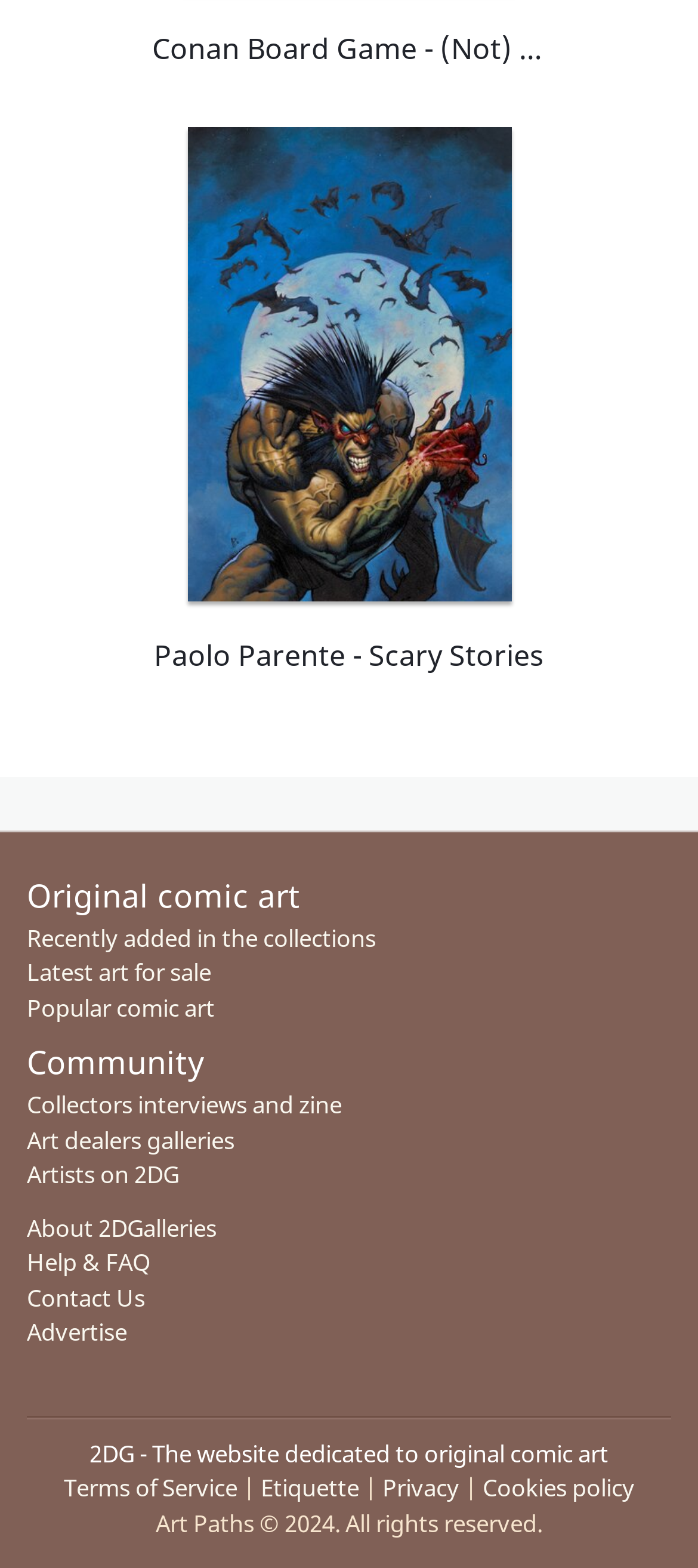Using the element description provided, determine the bounding box coordinates in the format (top-left x, top-left y, bottom-right x, bottom-right y). Ensure that all values are floating point numbers between 0 and 1. Element description: Recently added in the collections

[0.038, 0.588, 0.538, 0.608]